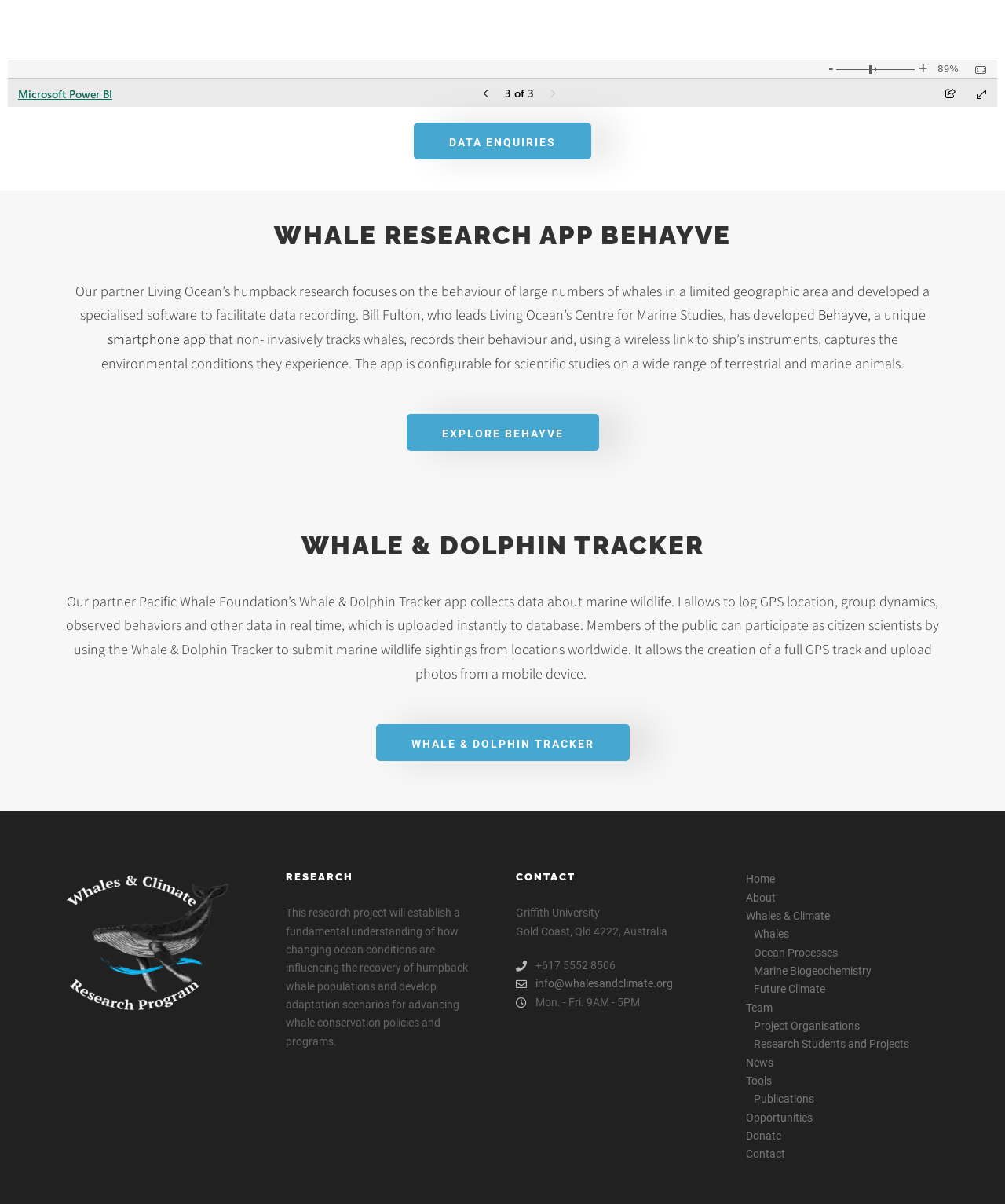Find and provide the bounding box coordinates for the UI element described with: "Research Students and Projects".

[0.742, 0.86, 0.943, 0.875]